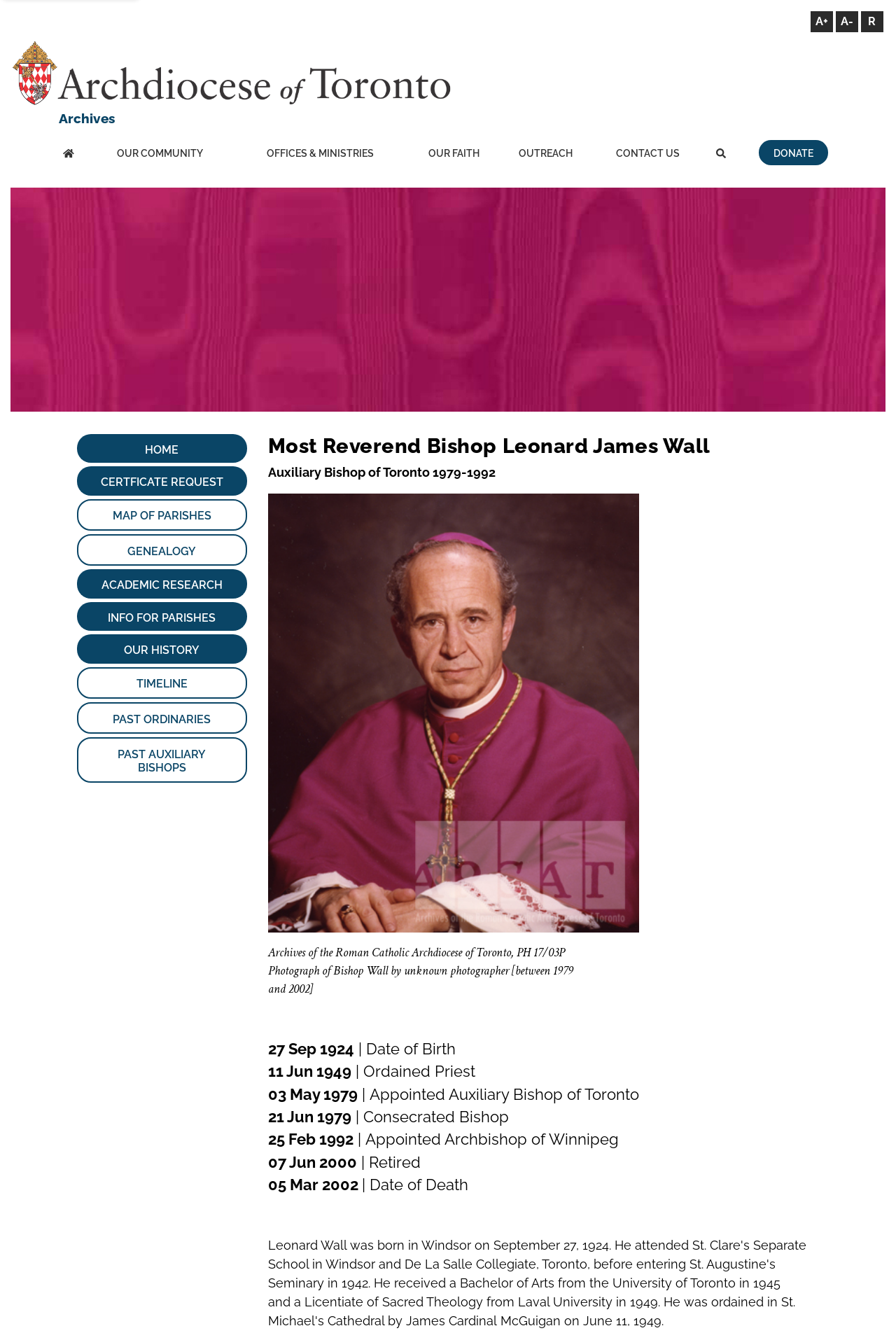Can you find the bounding box coordinates for the element that needs to be clicked to execute this instruction: "go to home page"? The coordinates should be given as four float numbers between 0 and 1, i.e., [left, top, right, bottom].

[0.055, 0.107, 0.098, 0.123]